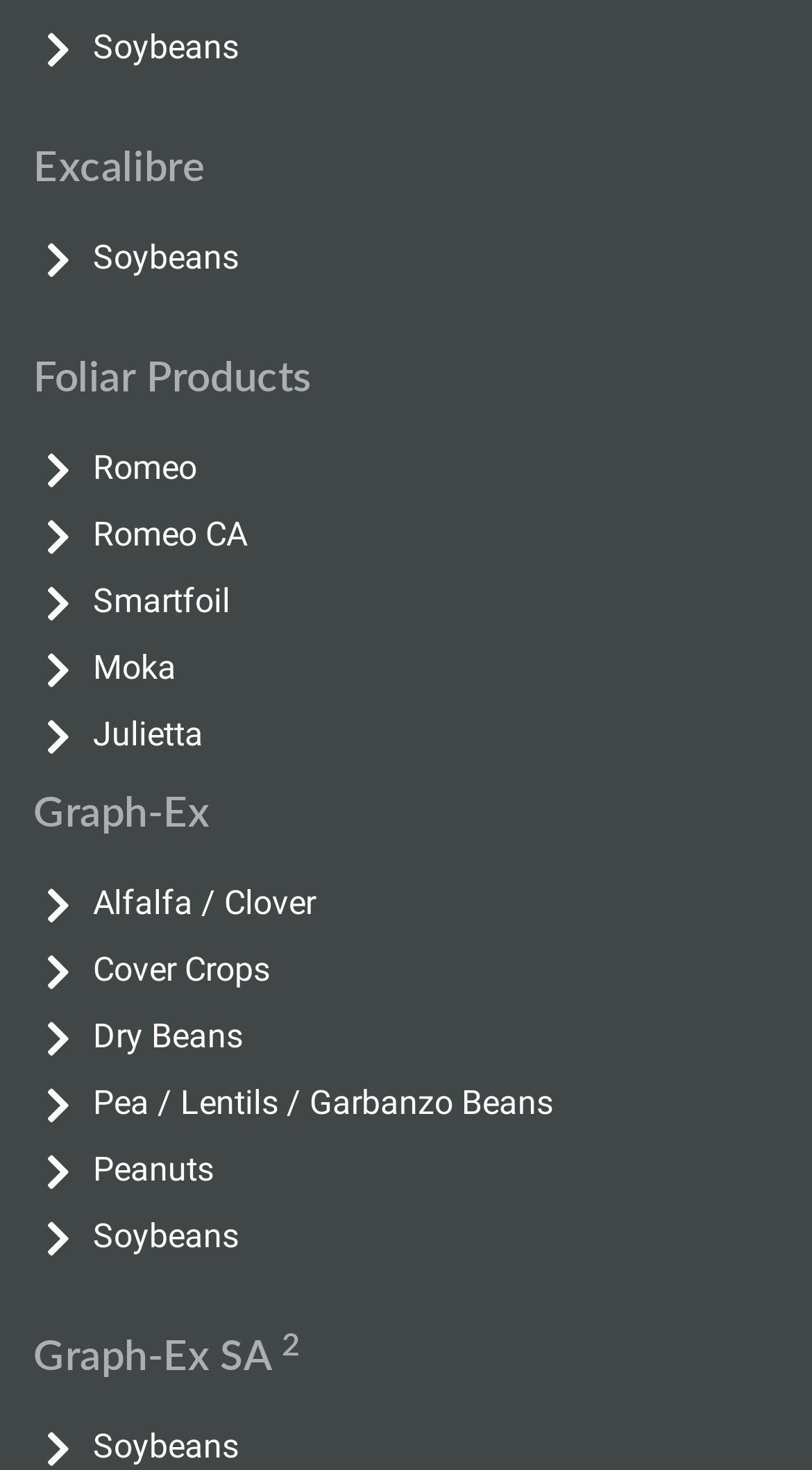Please give a concise answer to this question using a single word or phrase: 
Is there a superscript element on the webpage?

Yes